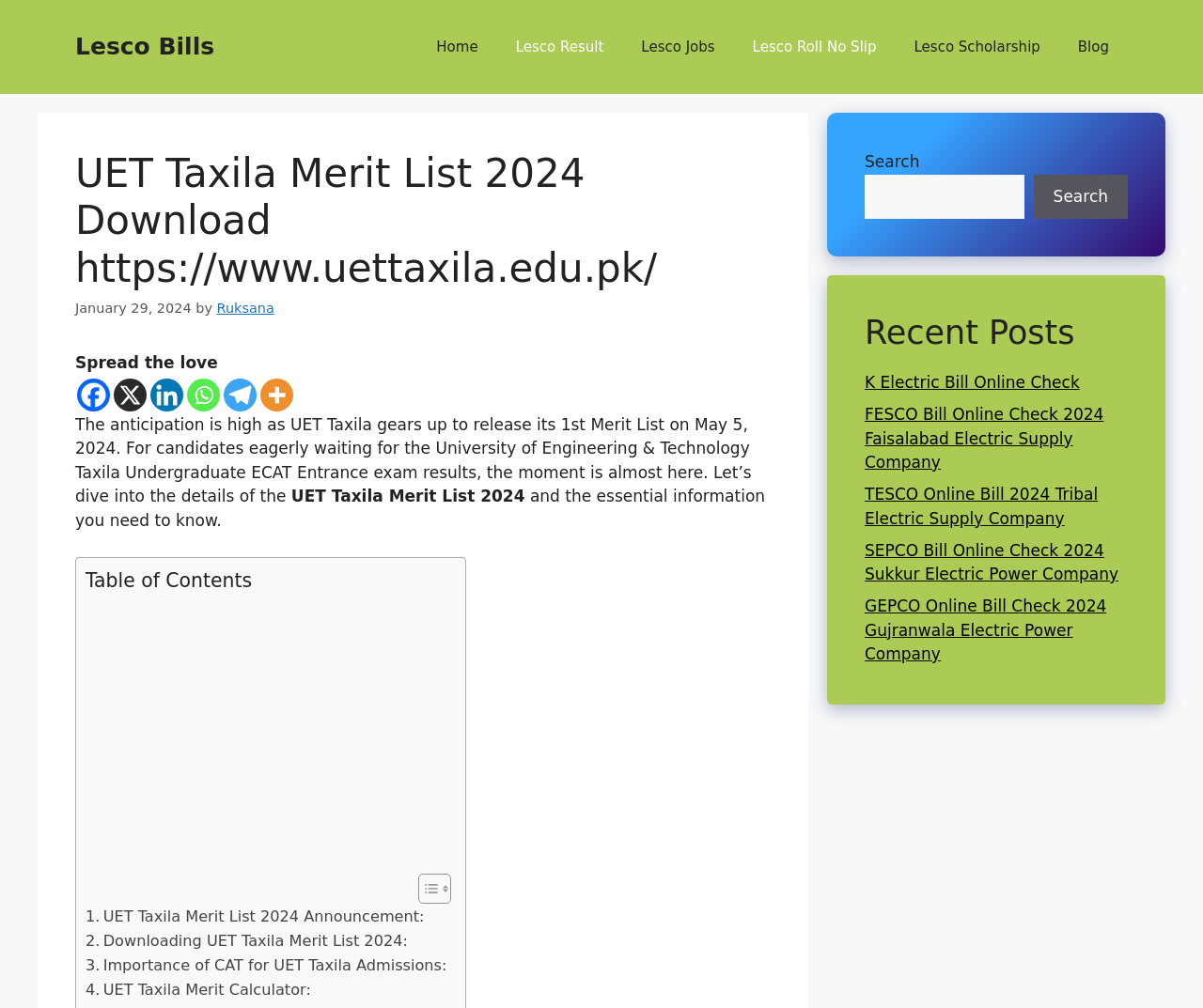What is the date of the UET Taxila Merit List announcement?
Look at the image and answer the question with a single word or phrase.

May 5, 2024